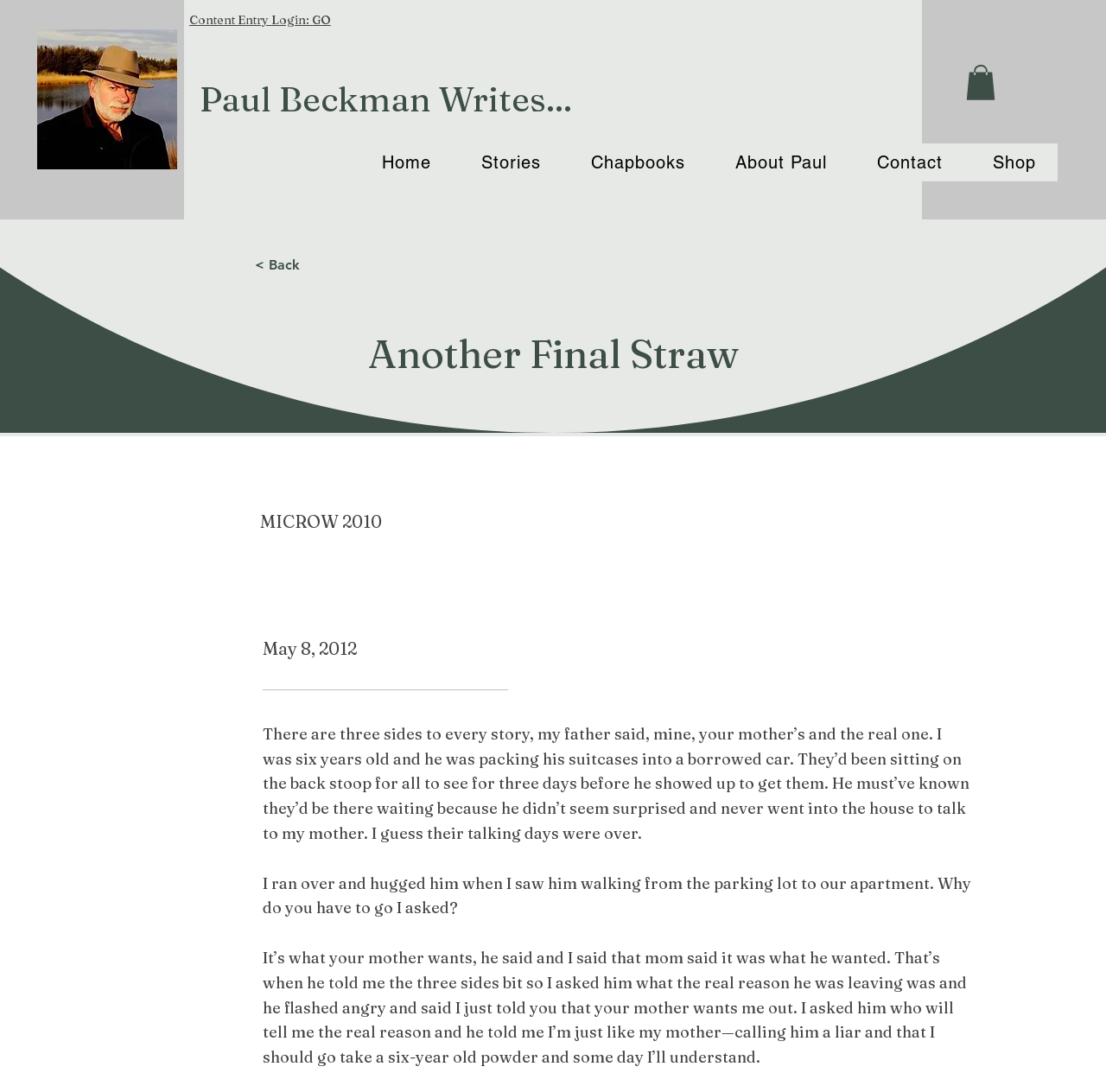Please identify the bounding box coordinates of the element's region that should be clicked to execute the following instruction: "Visit the 'Home' page". The bounding box coordinates must be four float numbers between 0 and 1, i.e., [left, top, right, bottom].

[0.326, 0.132, 0.409, 0.166]